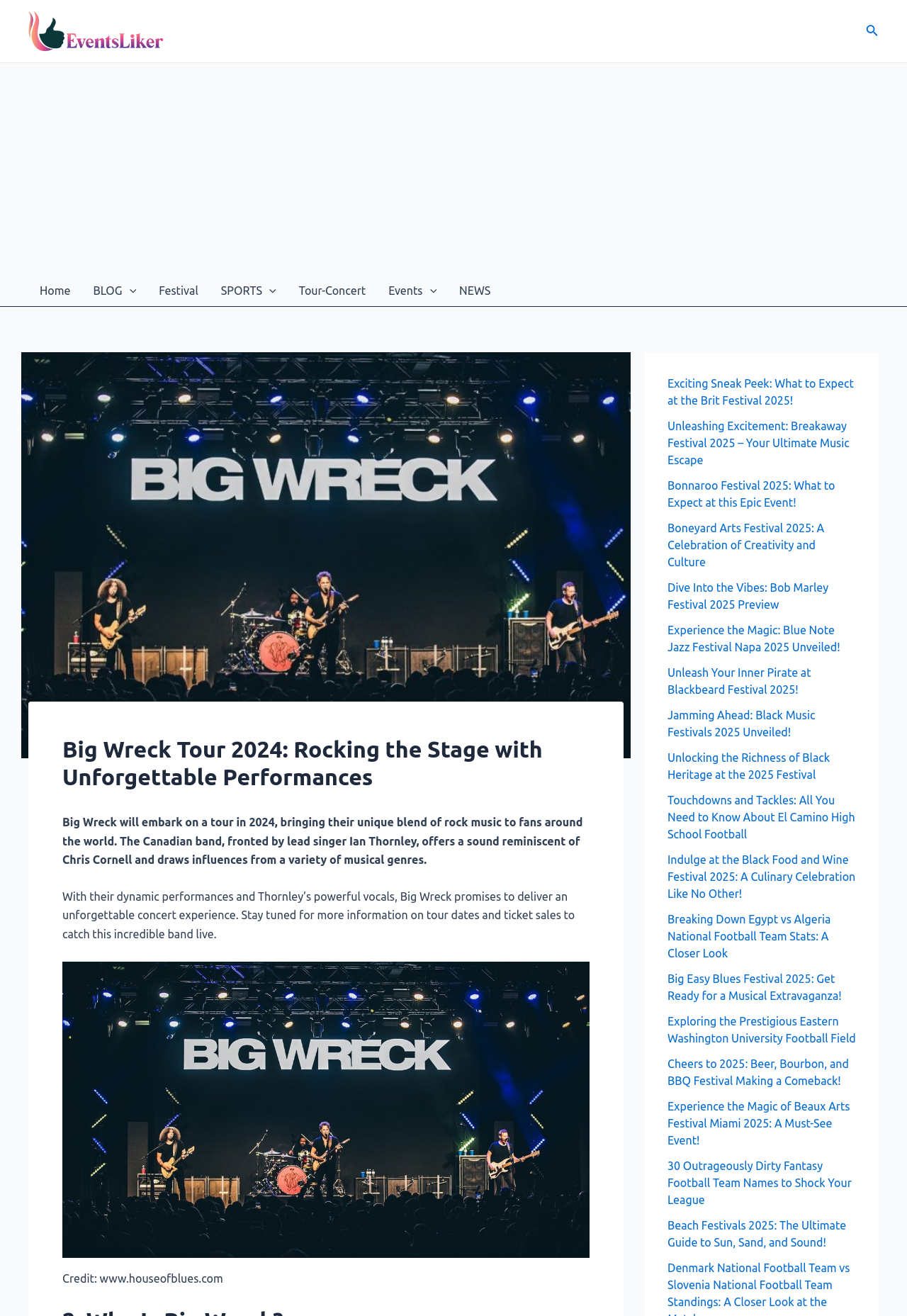Reply to the question with a single word or phrase:
What is the lead singer's name?

Ian Thornley